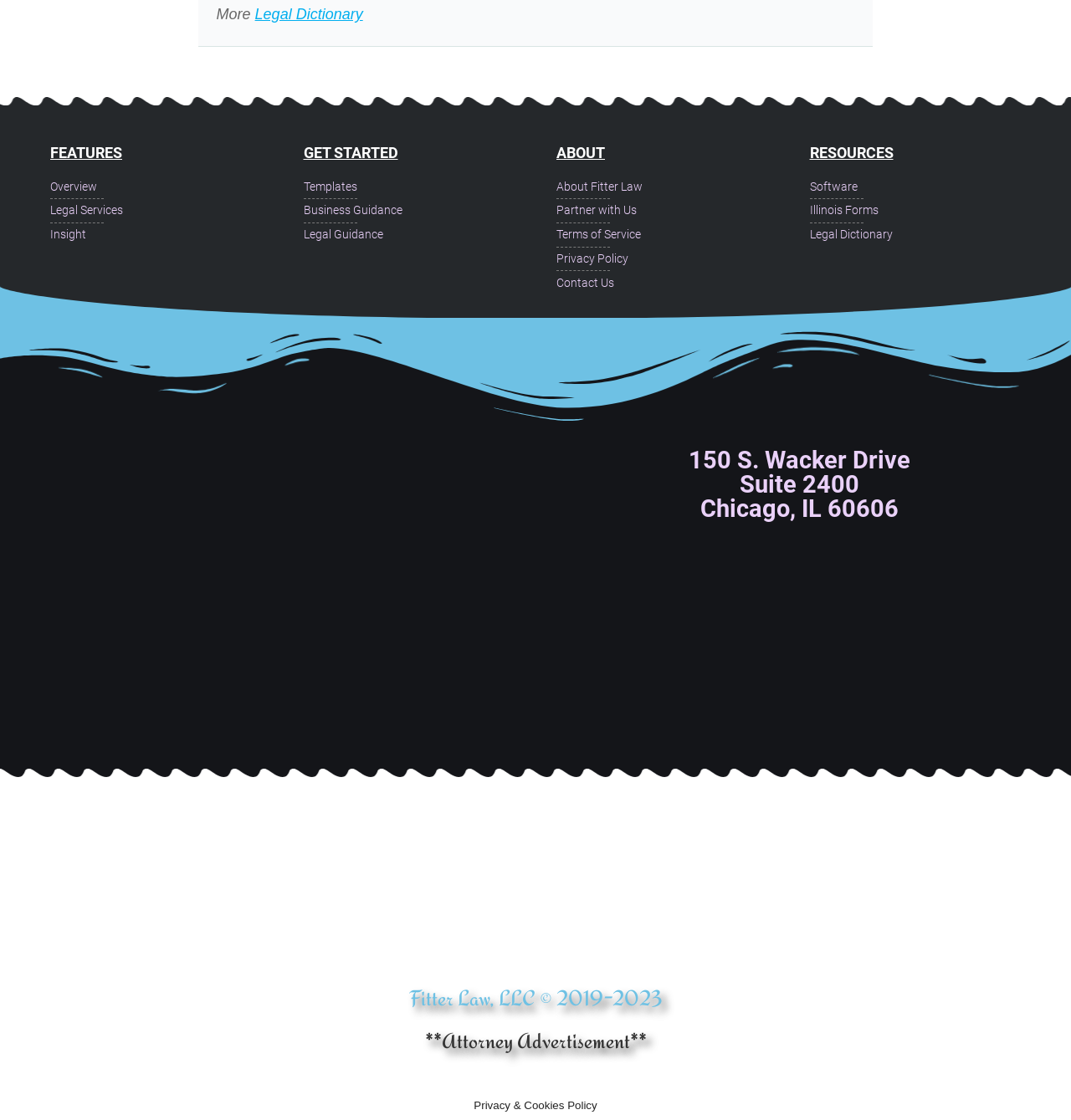Please answer the following query using a single word or phrase: 
What are the different sections on the webpage?

FEATURES, GET STARTED, ABOUT, RESOURCES